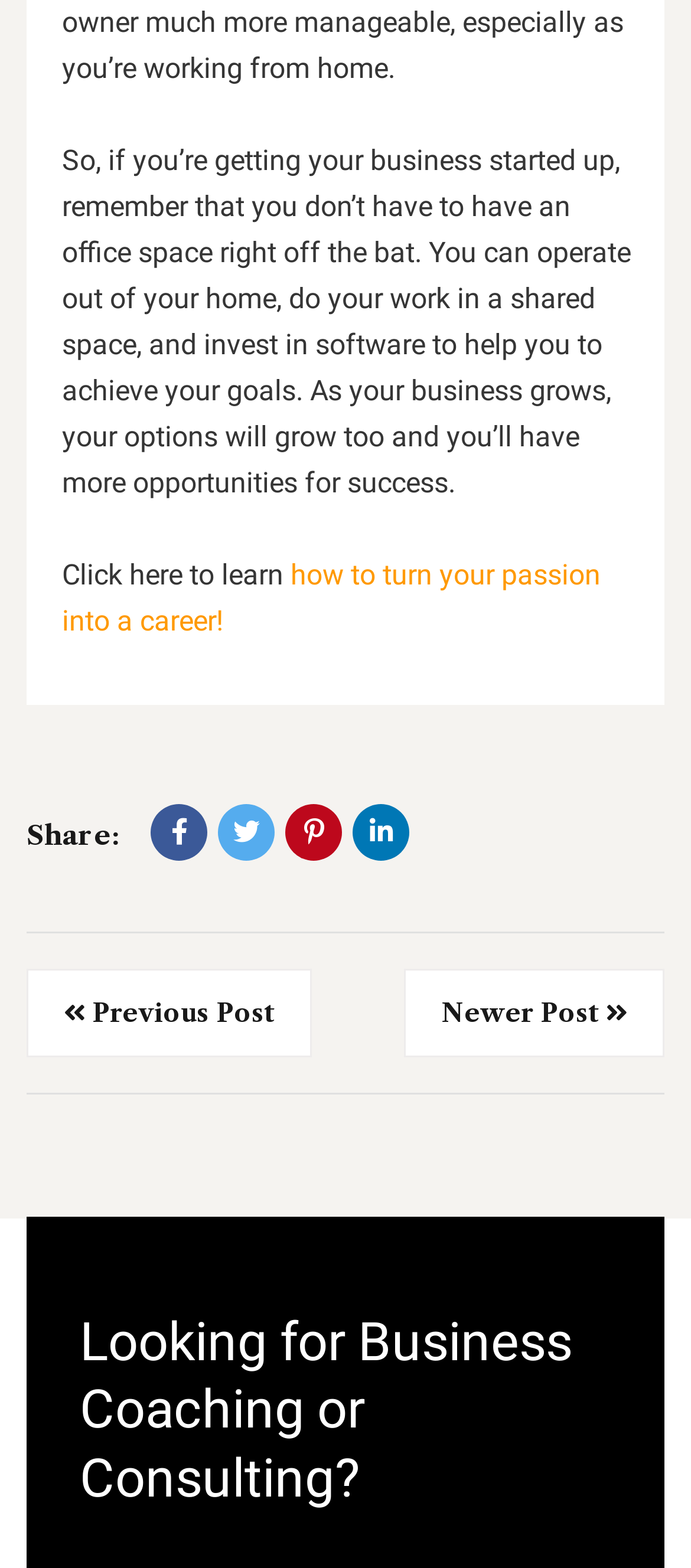Please use the details from the image to answer the following question comprehensively:
What is the category of the coaching or consulting service?

The heading 'Looking for Business Coaching or Consulting?' suggests that the coaching or consulting service is related to business.